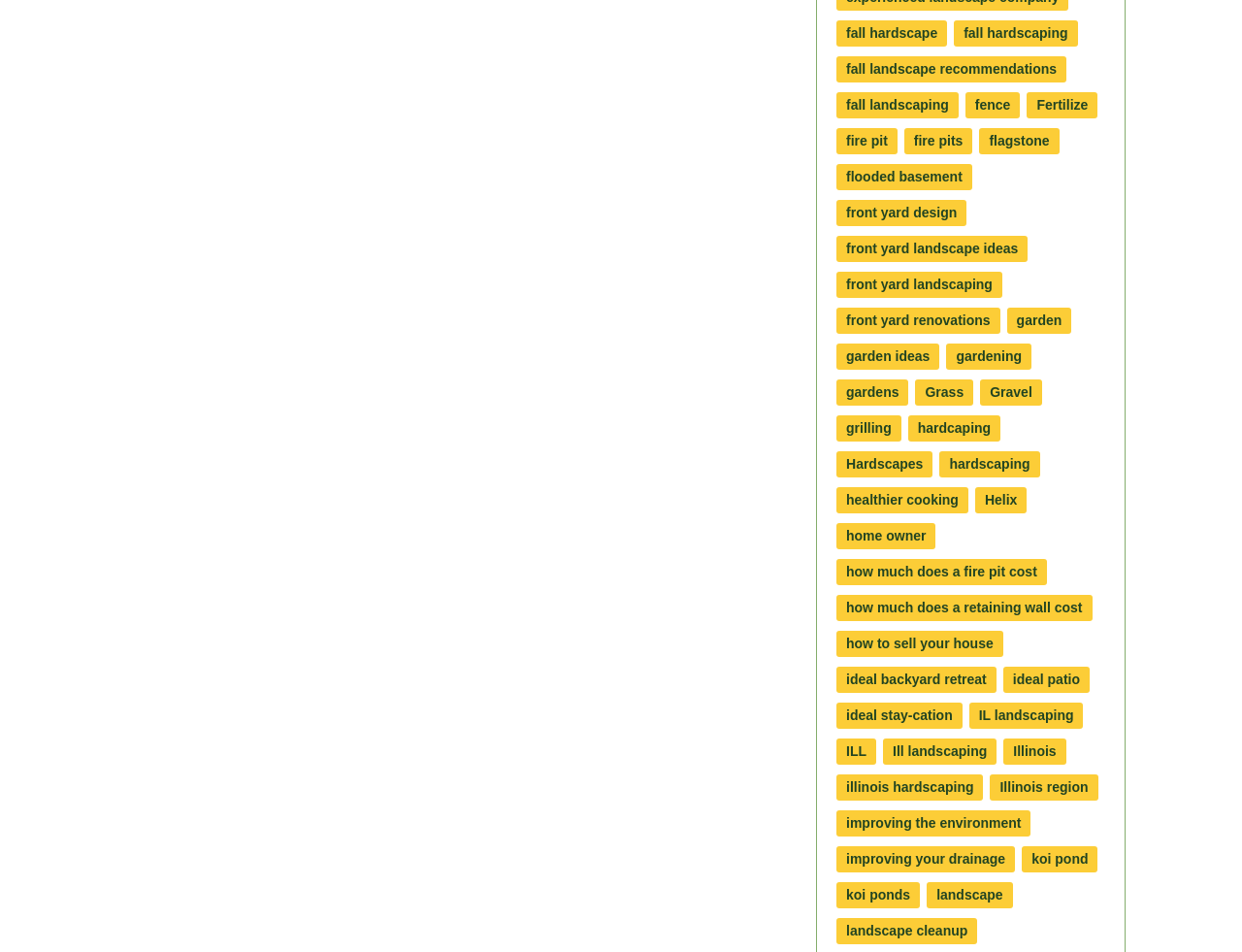Predict the bounding box coordinates of the area that should be clicked to accomplish the following instruction: "learn about Illinois landscaping". The bounding box coordinates should consist of four float numbers between 0 and 1, i.e., [left, top, right, bottom].

[0.673, 0.776, 0.705, 0.803]